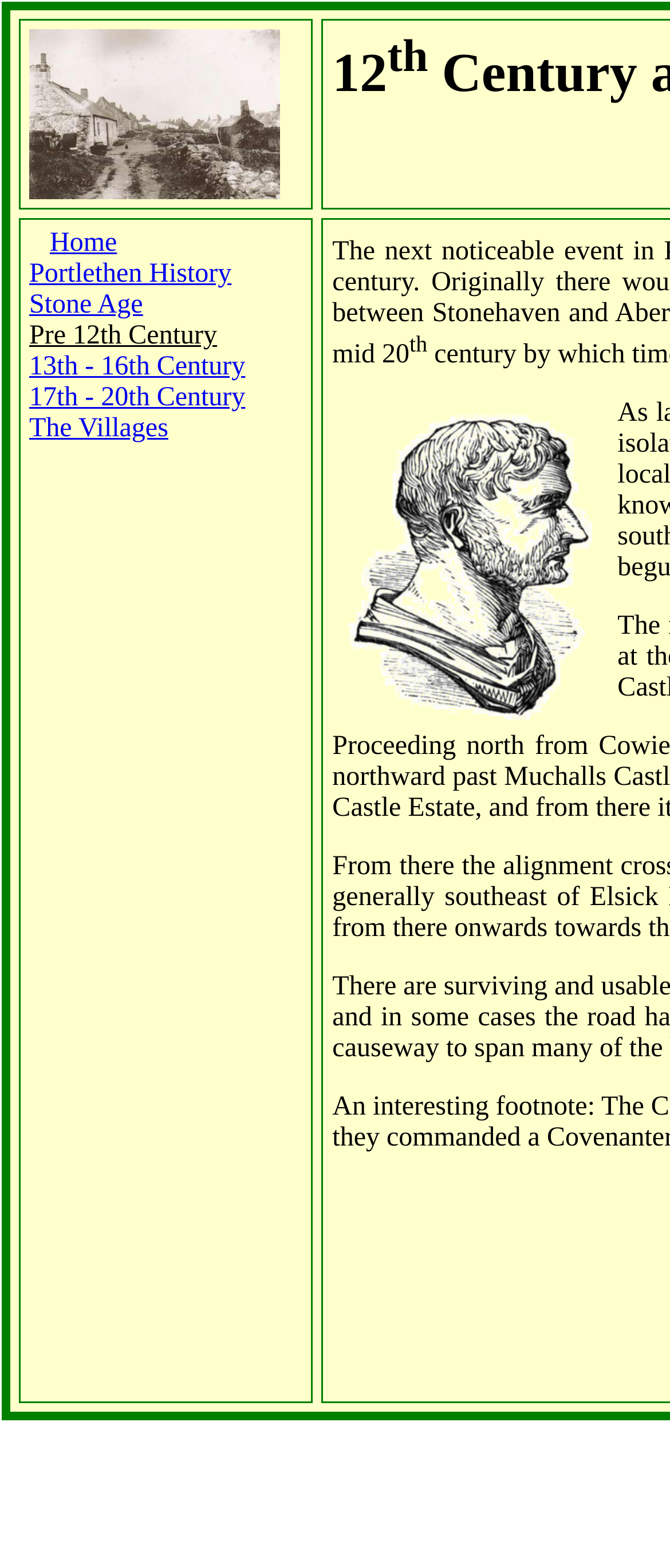Give a succinct answer to this question in a single word or phrase: 
How many images are present on the webpage?

2